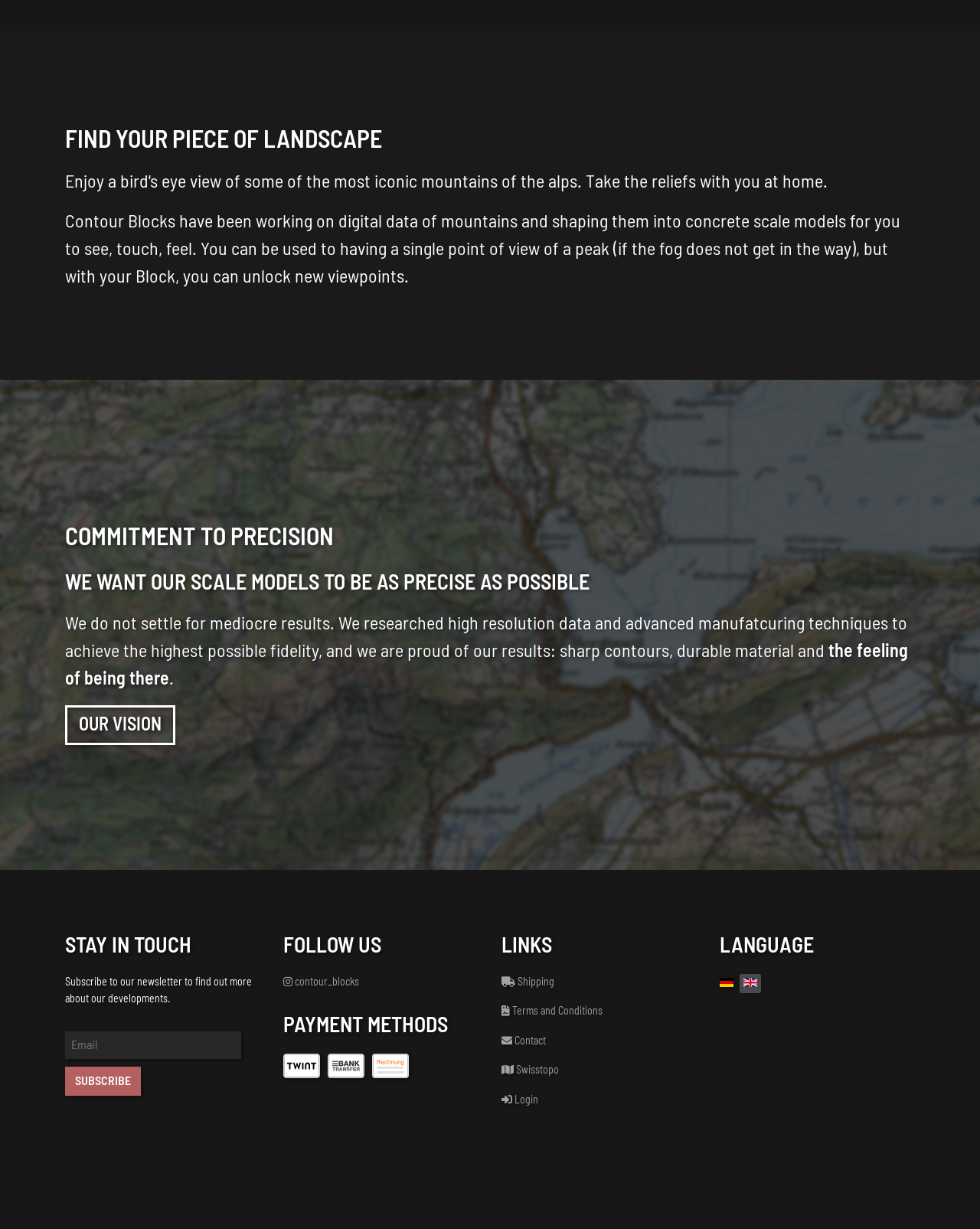Pinpoint the bounding box coordinates of the element that must be clicked to accomplish the following instruction: "Click on the 'World News Point' link". The coordinates should be in the format of four float numbers between 0 and 1, i.e., [left, top, right, bottom].

None